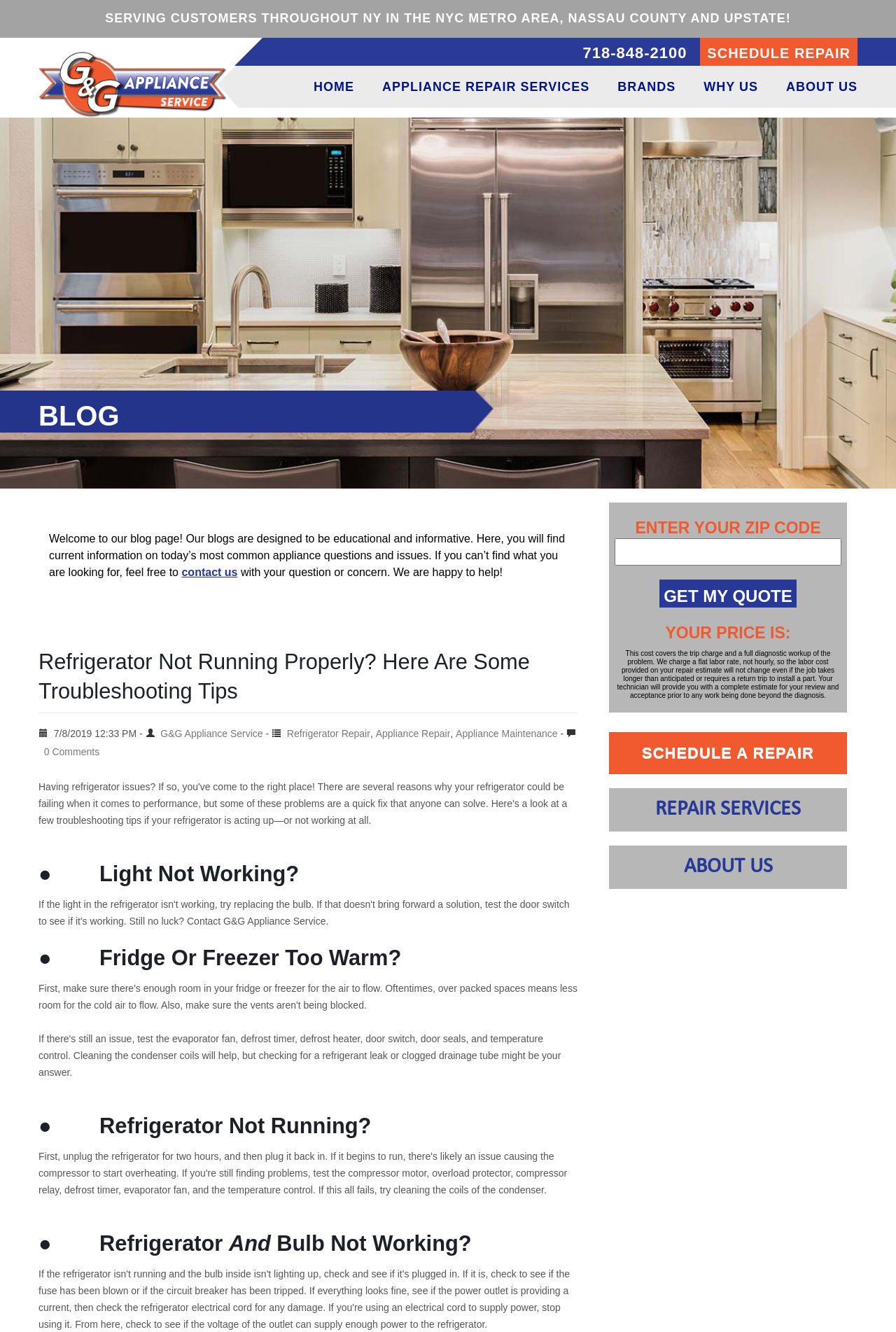Identify the bounding box of the UI component described as: "Youtube".

None